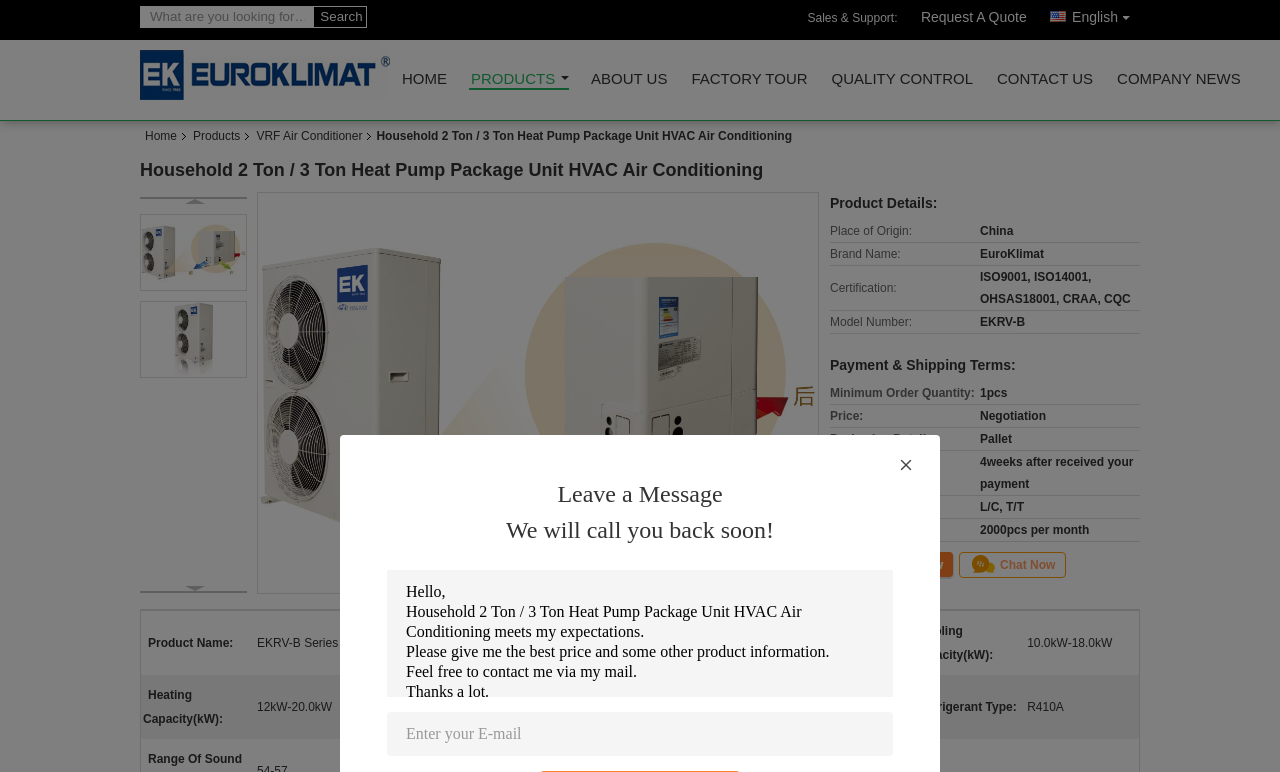Using the element description provided, determine the bounding box coordinates in the format (top-left x, top-left y, bottom-right x, bottom-right y). Ensure that all values are floating point numbers between 0 and 1. Element description: About Us

[0.46, 0.093, 0.523, 0.123]